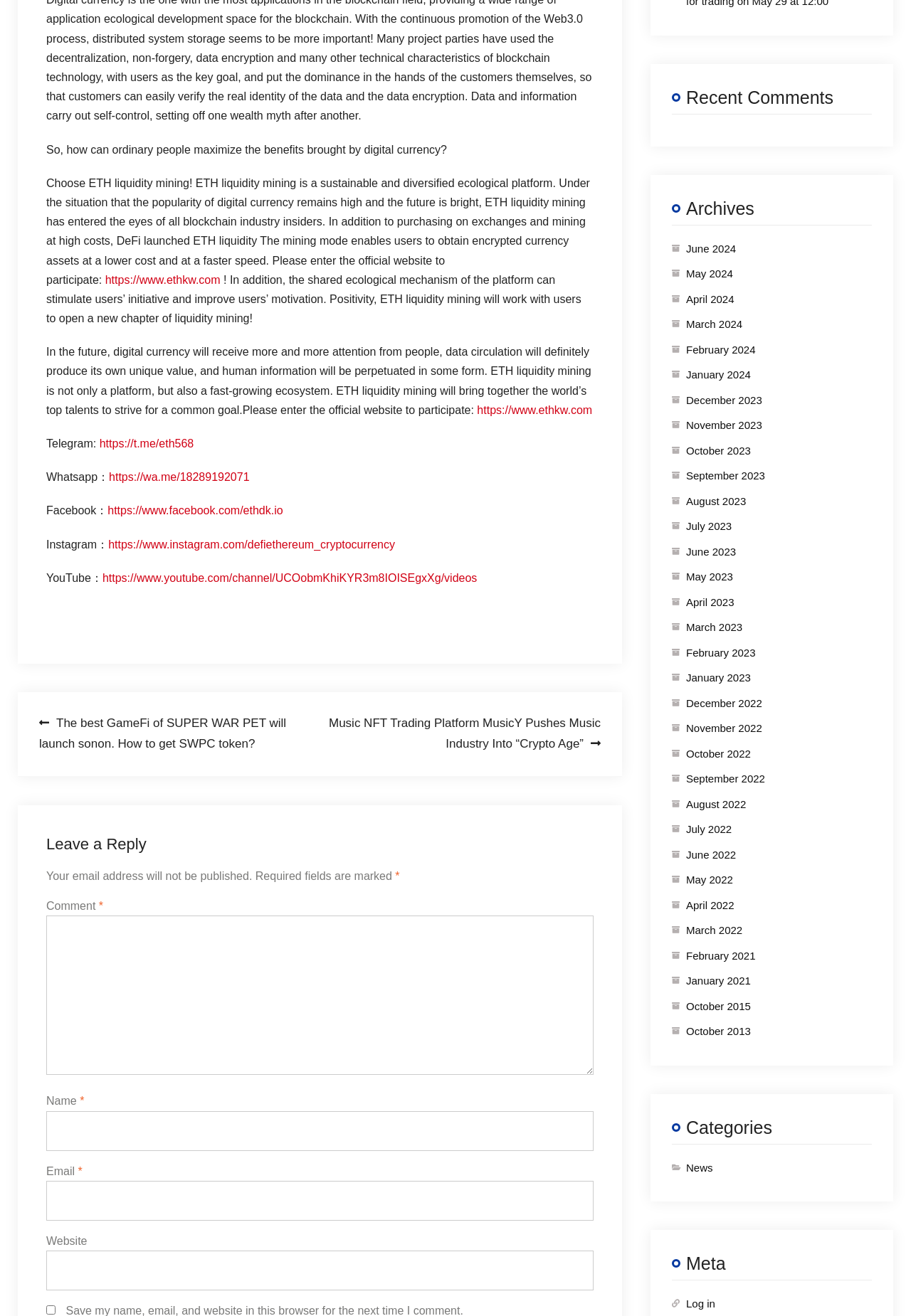What is the category of the webpage's content?
Using the visual information, answer the question in a single word or phrase.

News